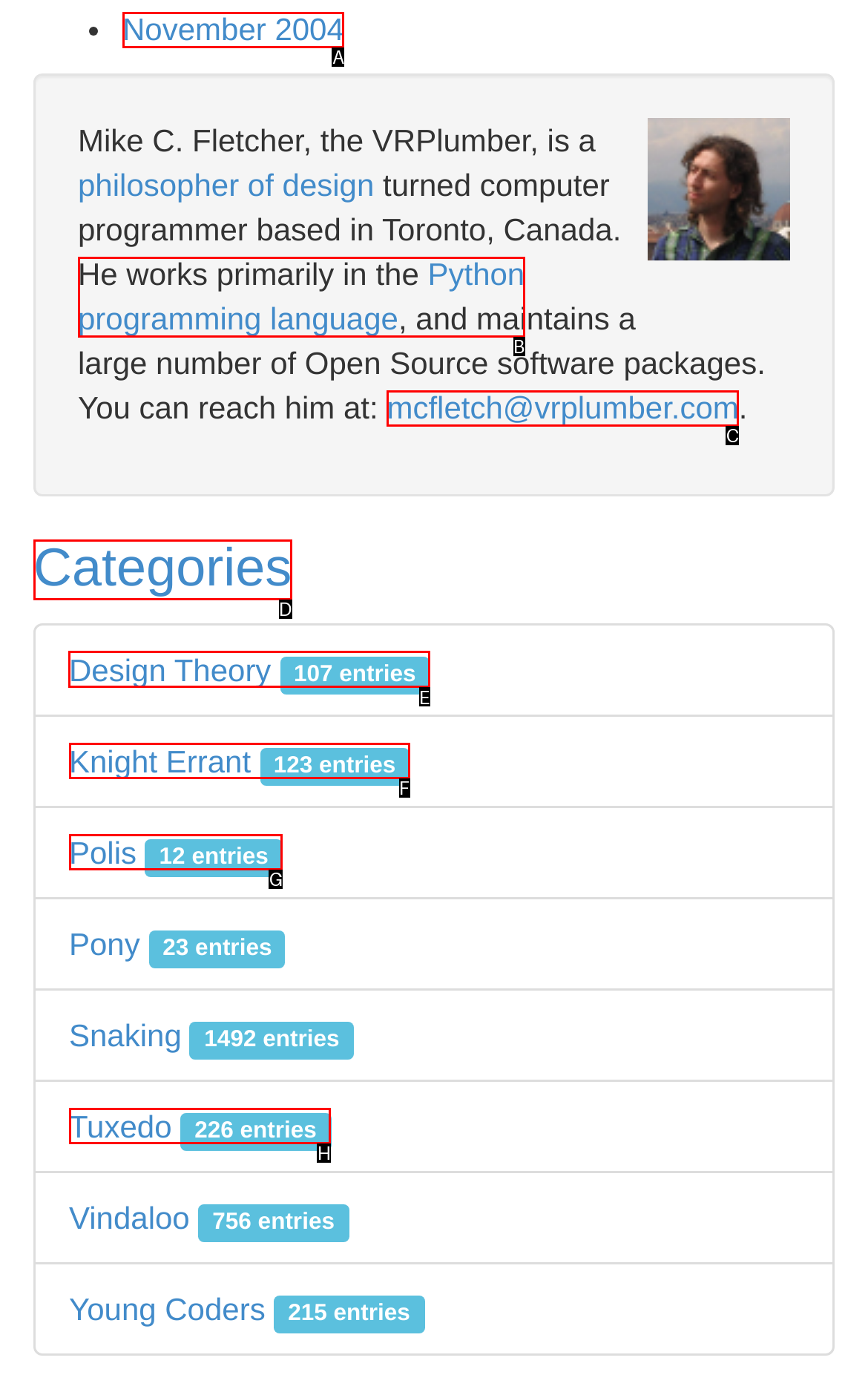From the available options, which lettered element should I click to complete this task: browse Design Theory?

E